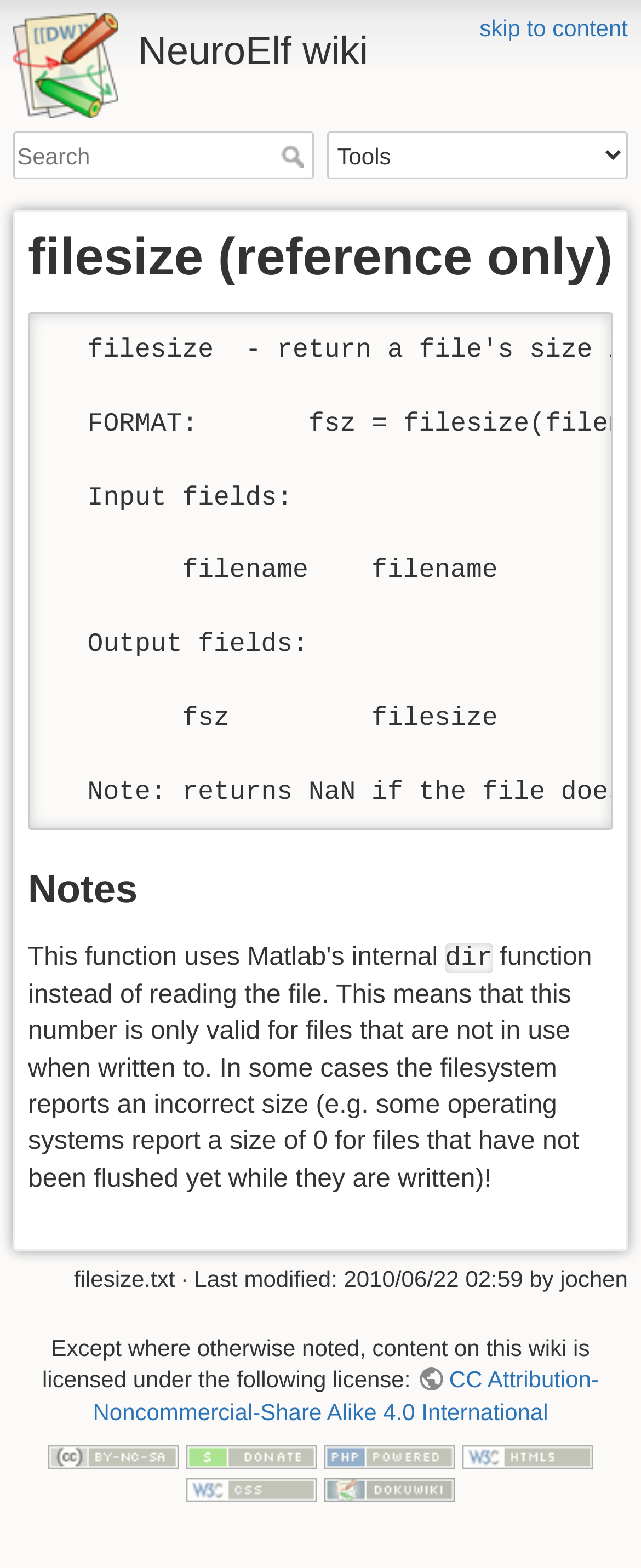Please specify the bounding box coordinates of the area that should be clicked to accomplish the following instruction: "visit Donate page". The coordinates should consist of four float numbers between 0 and 1, i.e., [left, top, right, bottom].

[0.29, 0.92, 0.495, 0.936]